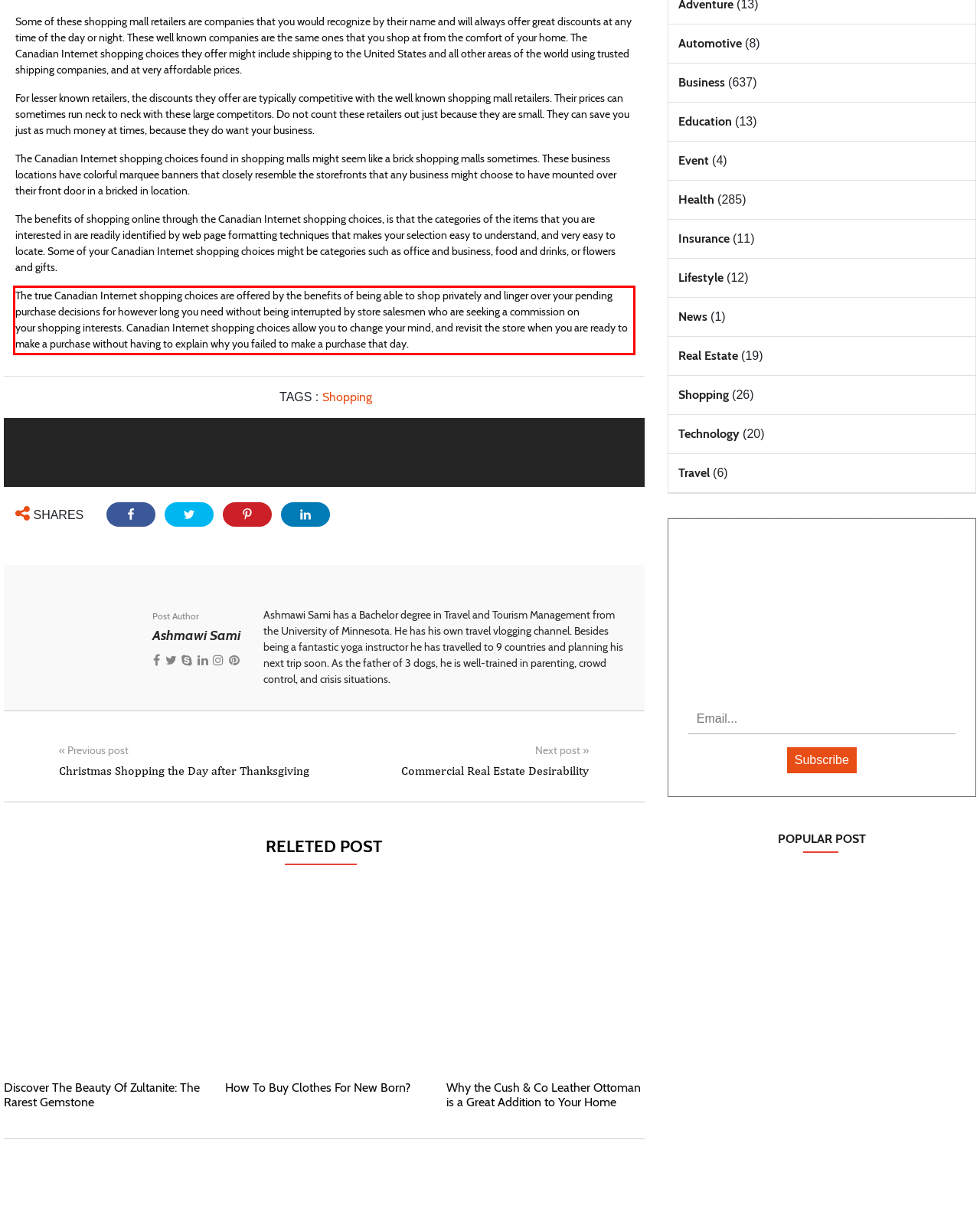You are presented with a screenshot containing a red rectangle. Extract the text found inside this red bounding box.

The true Canadian Internet shopping choices are offered by the benefits of being able to shop privately and linger over your pending purchase decisions for however long you need without being interrupted by store salesmen who are seeking a commission on your shopping interests. Canadian Internet shopping choices allow you to change your mind, and revisit the store when you are ready to make a purchase without having to explain why you failed to make a purchase that day.